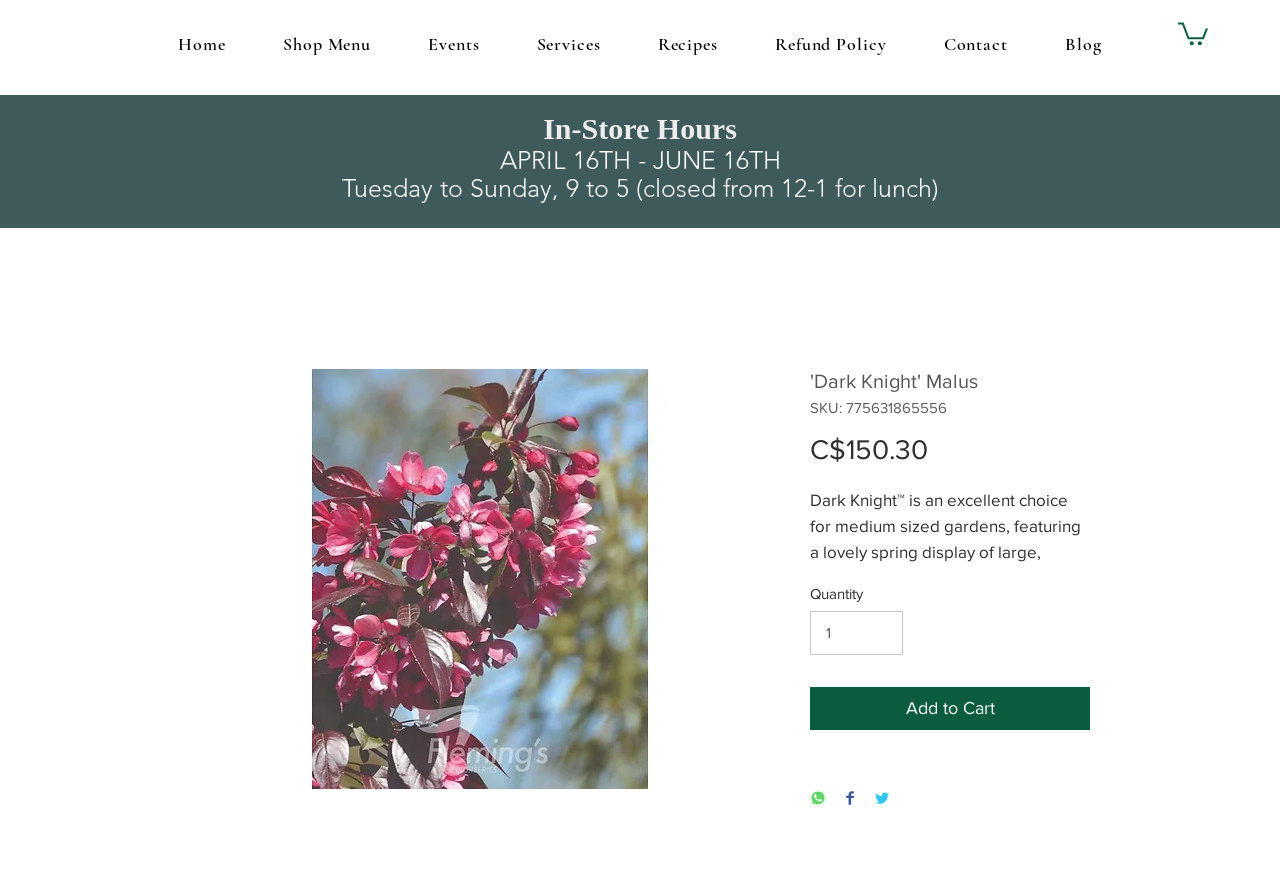What is the color of the flowers of 'Dark Knight' Malus?
Provide a one-word or short-phrase answer based on the image.

deep red